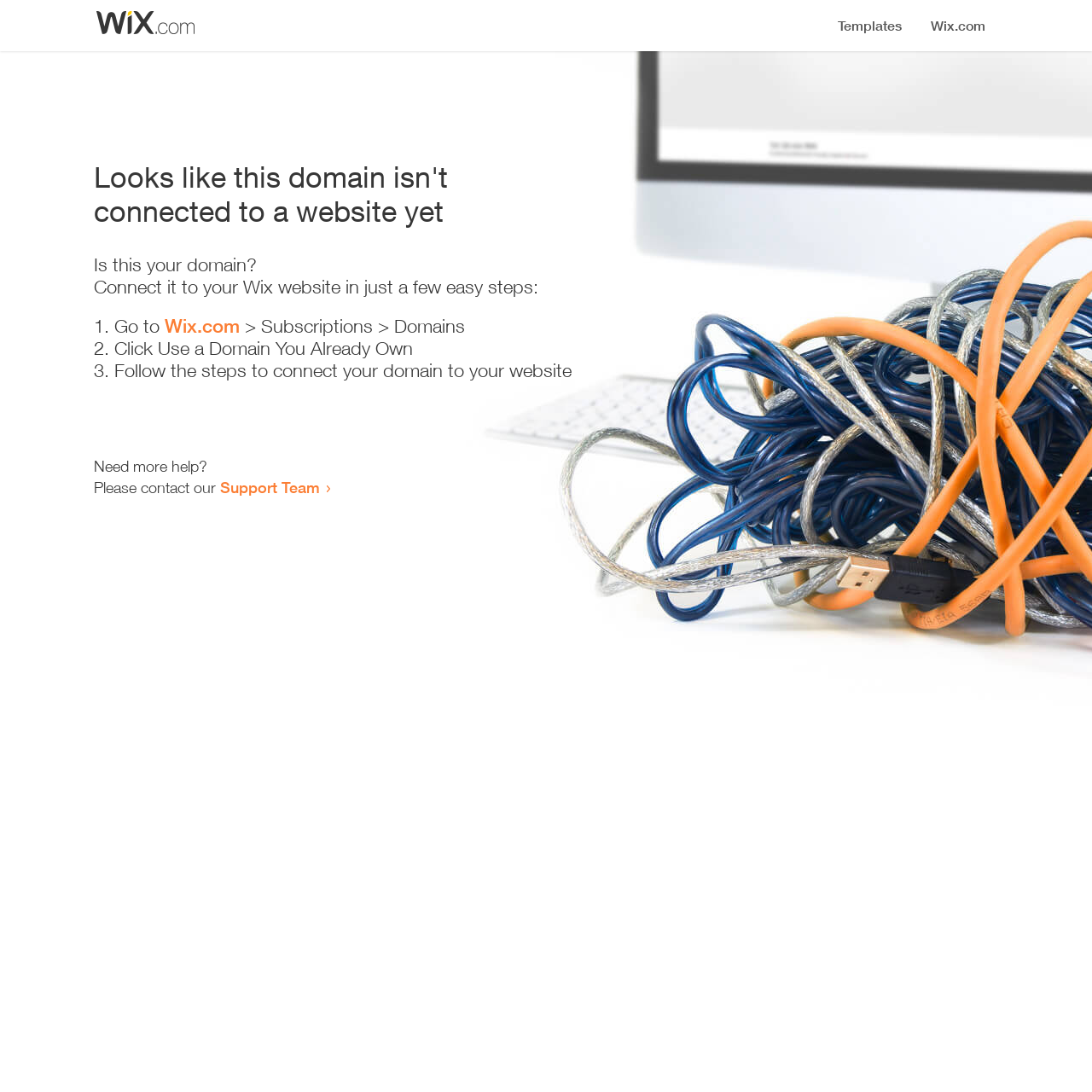Provide the bounding box for the UI element matching this description: "Financially support here".

None